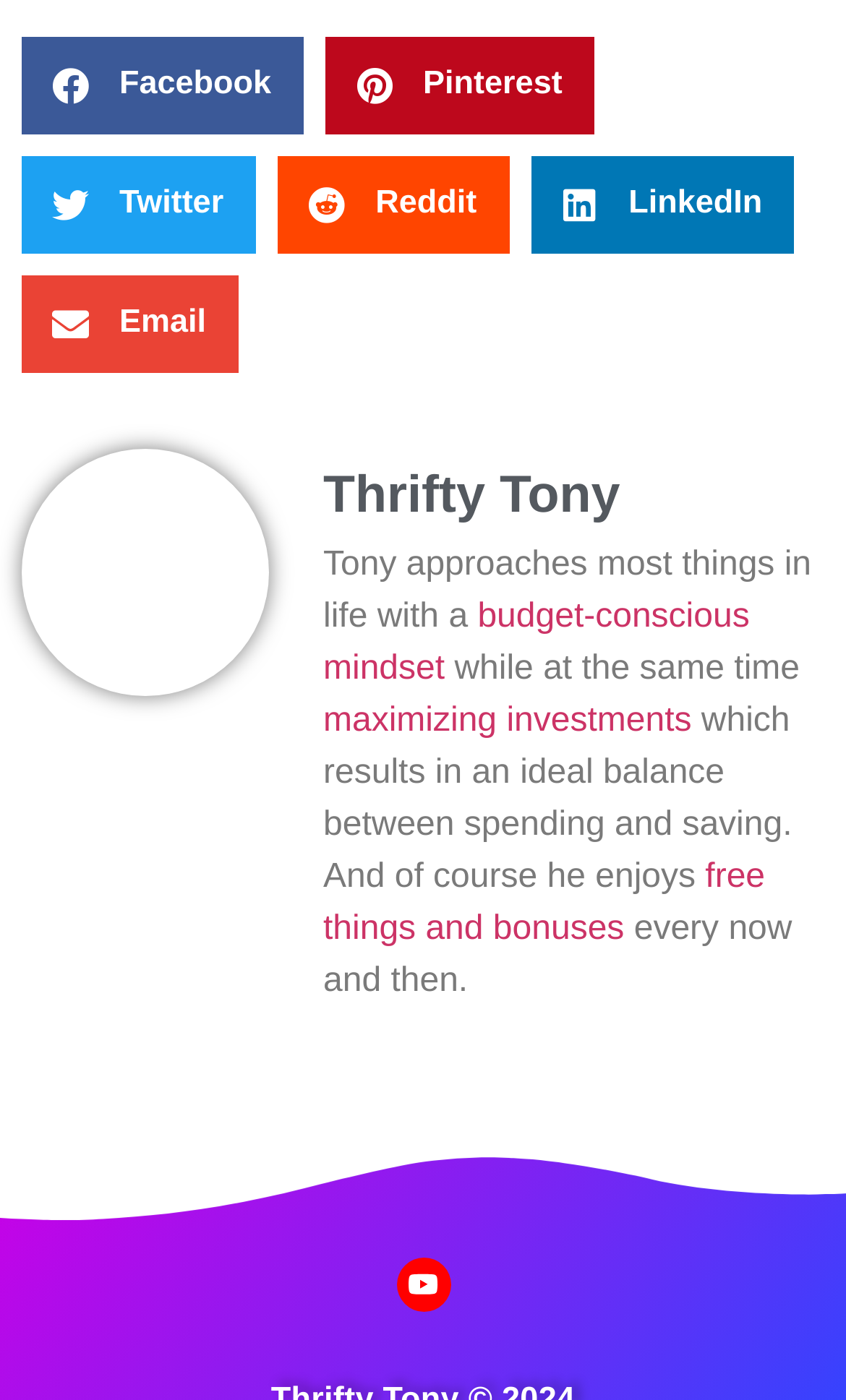Identify the bounding box coordinates for the element you need to click to achieve the following task: "Share on Facebook". The coordinates must be four float values ranging from 0 to 1, formatted as [left, top, right, bottom].

[0.026, 0.026, 0.359, 0.096]